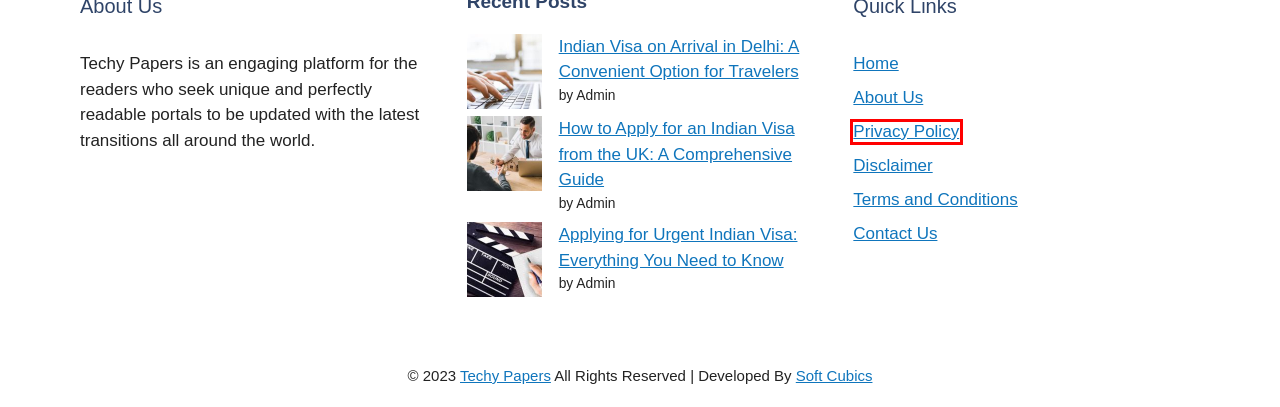Look at the screenshot of the webpage and find the element within the red bounding box. Choose the webpage description that best fits the new webpage that will appear after clicking the element. Here are the candidates:
A. Terms and Conditions – Techy Papers
B. Applying for Urgent Indian Visa: Everything You Need to Know – Techy Papers
C. Business – Techy Papers
D. Privacy Policy – Techy Papers
E. Tech – Techy Papers
F. Contact Us – Techy Papers
G. Disclaimer – Techy Papers
H. About Us – Techy Papers

D